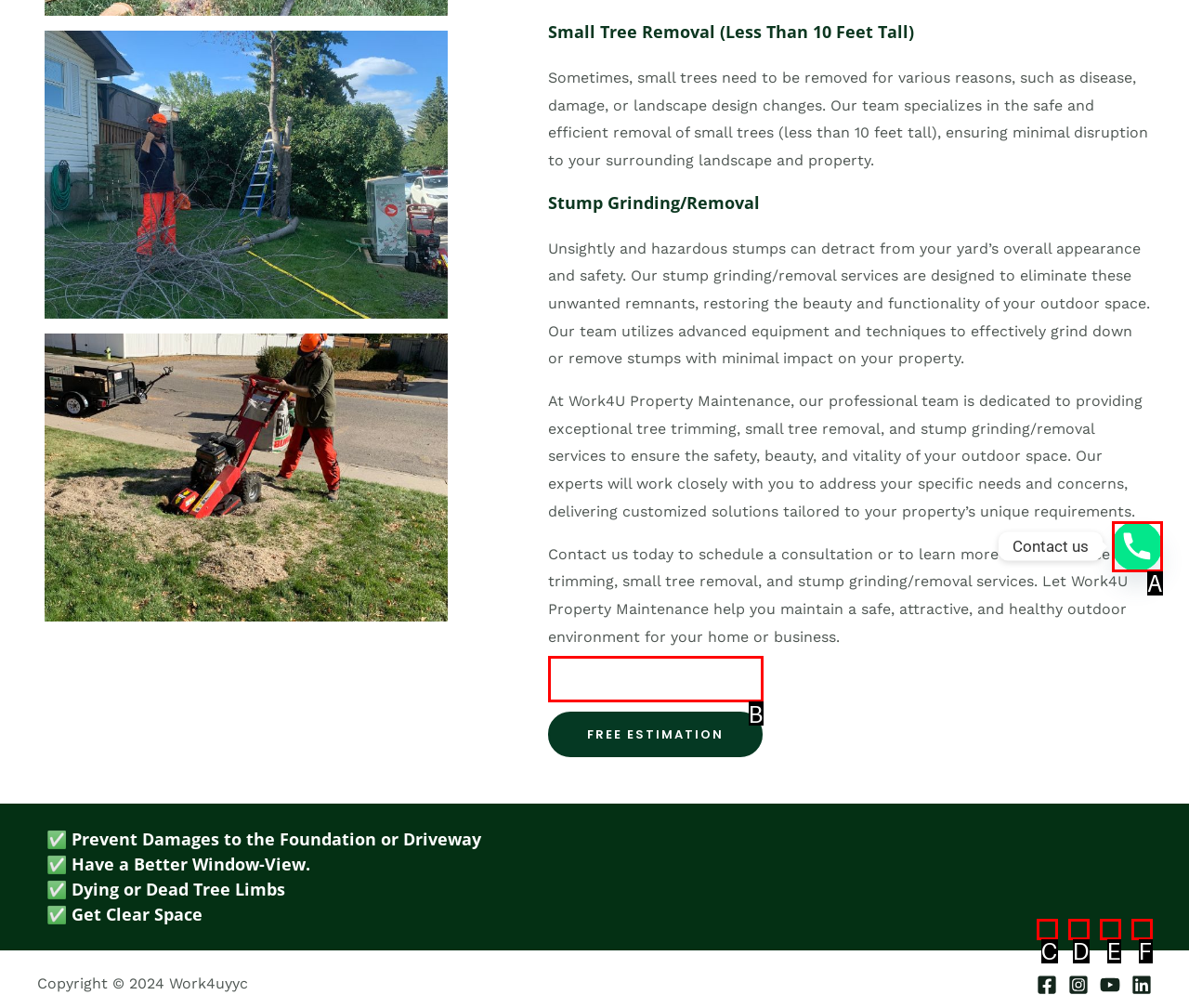Choose the option that matches the following description: aria-label="Linkedin"
Reply with the letter of the selected option directly.

F